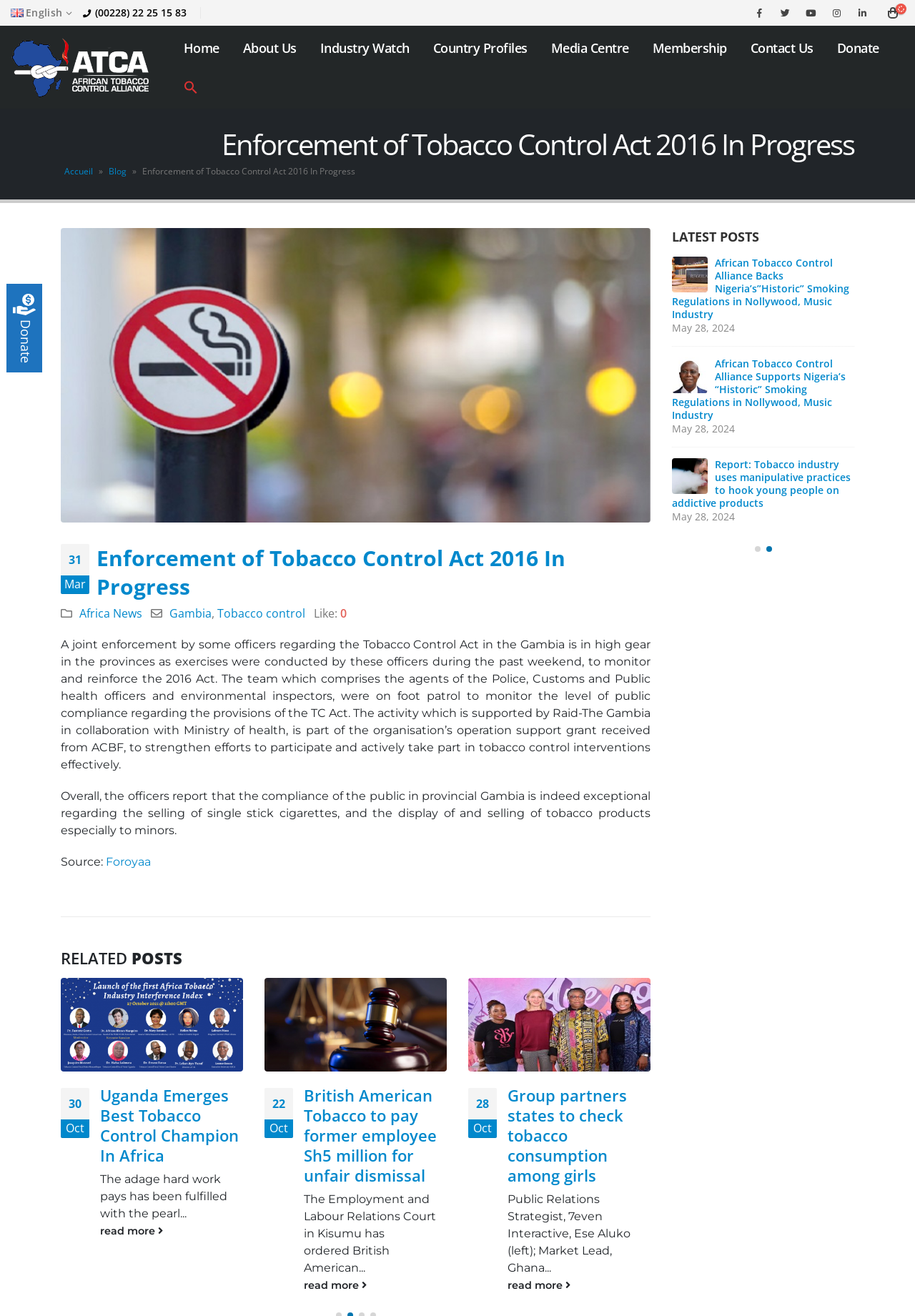Identify the text that serves as the heading for the webpage and generate it.

Enforcement of Tobacco Control Act 2016 In Progress